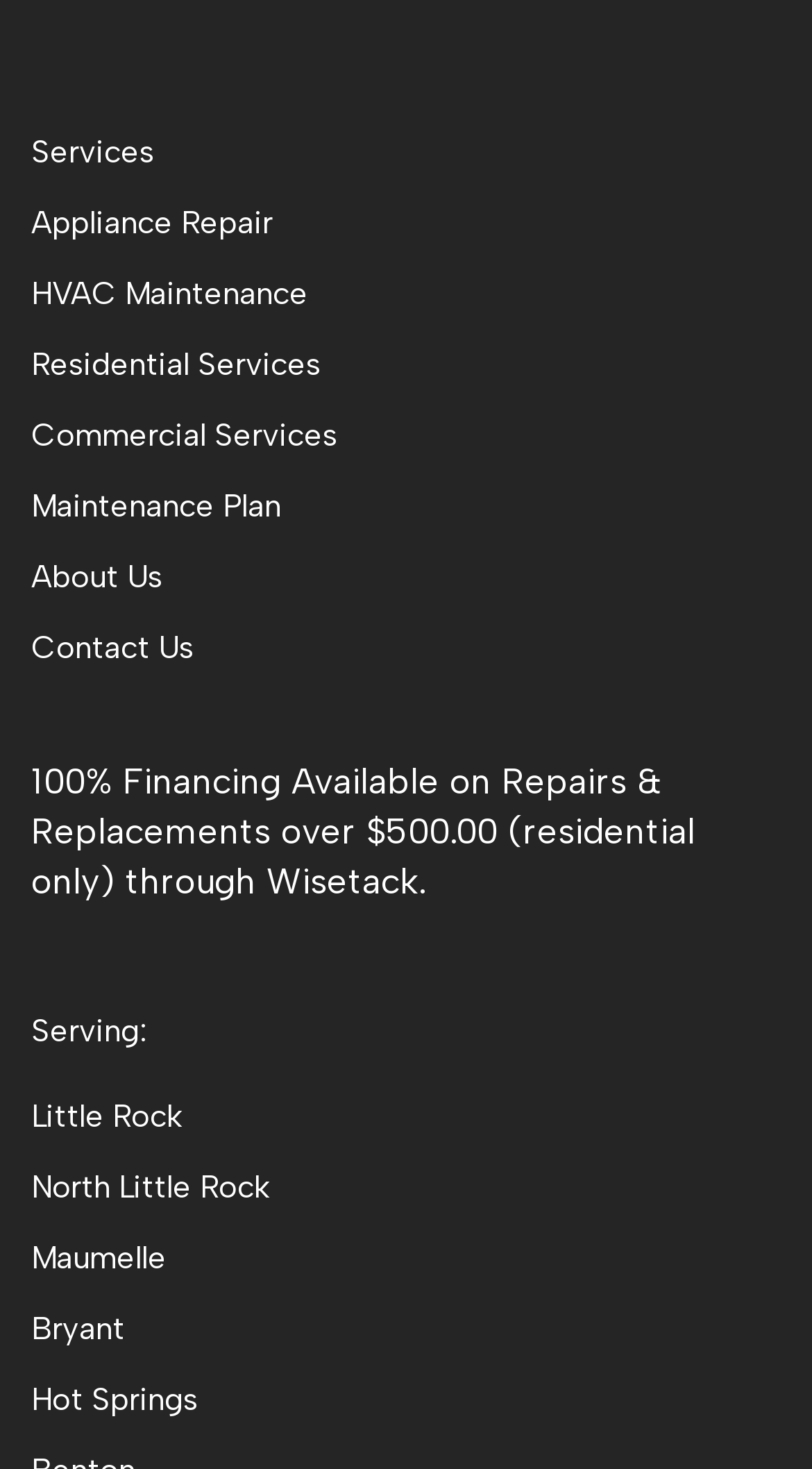Could you highlight the region that needs to be clicked to execute the instruction: "Learn about Appliance Repair"?

[0.038, 0.139, 0.336, 0.164]